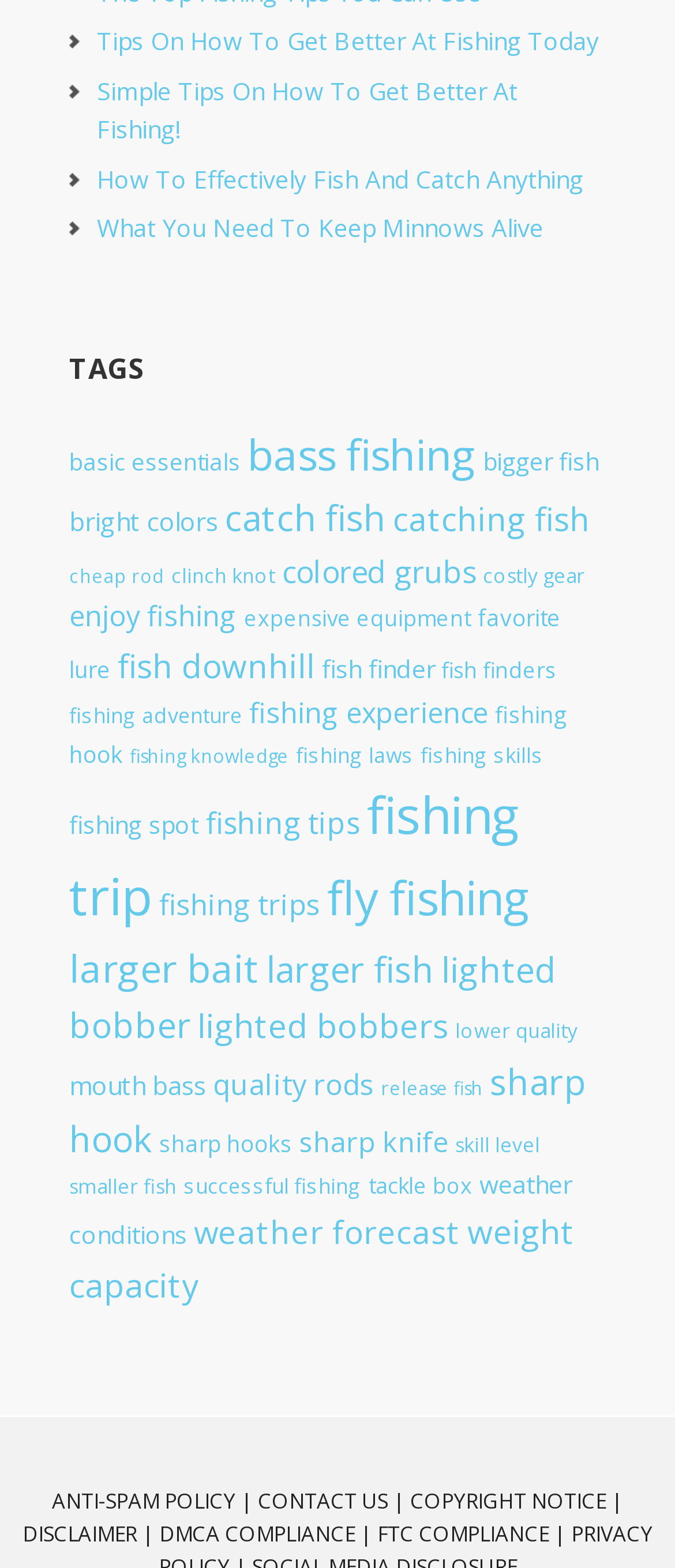Please determine the bounding box coordinates of the element's region to click for the following instruction: "View 'bass fishing' related content".

[0.367, 0.272, 0.705, 0.308]